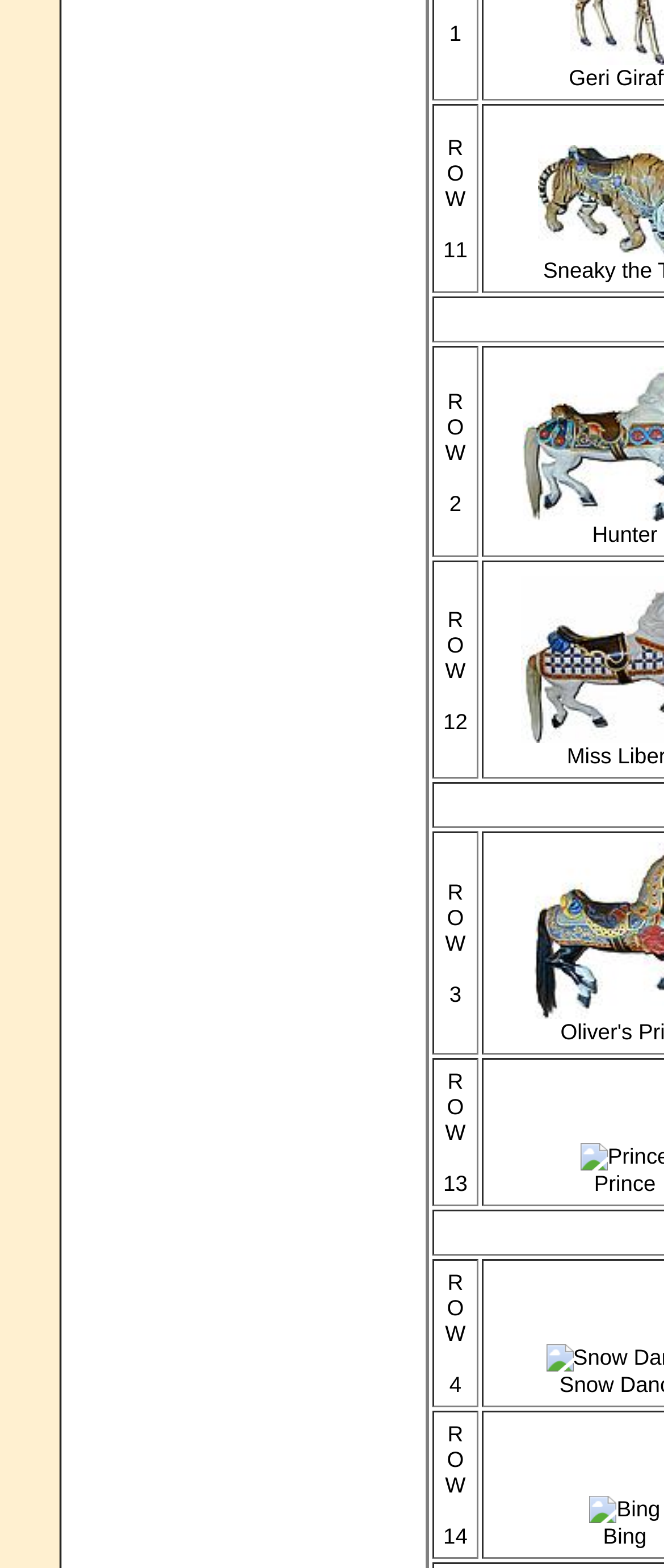Respond with a single word or short phrase to the following question: 
What is the vertical position of the grid cell containing 'R O W  3' relative to the grid cell containing 'R O W  2'?

below